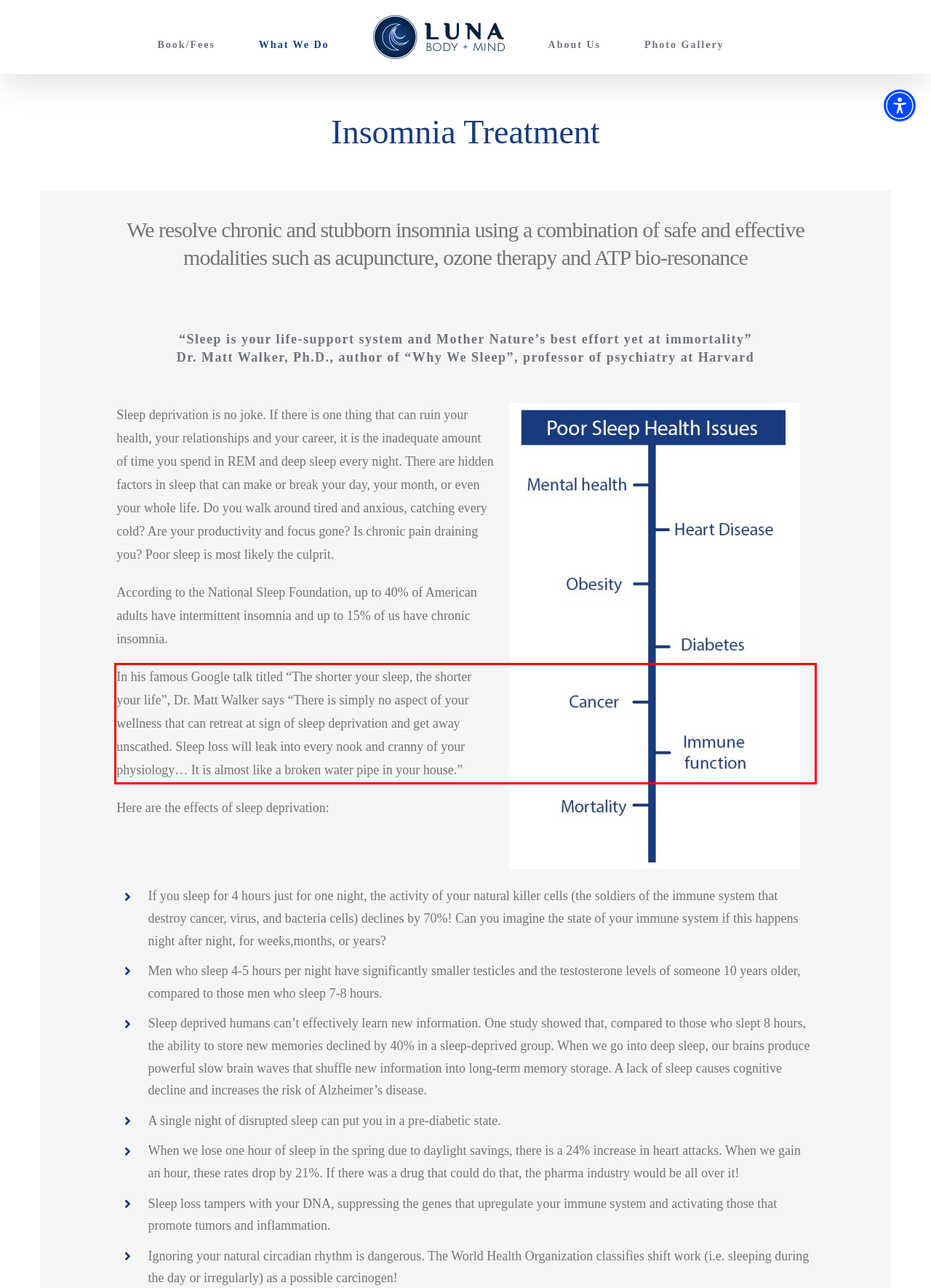Given a webpage screenshot with a red bounding box, perform OCR to read and deliver the text enclosed by the red bounding box.

In his famous Google talk titled “The shorter your sleep, the shorter your life”, Dr. Matt Walker says “There is simply no aspect of your wellness that can retreat at sign of sleep deprivation and get away unscathed. Sleep loss will leak into every nook and cranny of your physiology… It is almost like a broken water pipe in your house.”